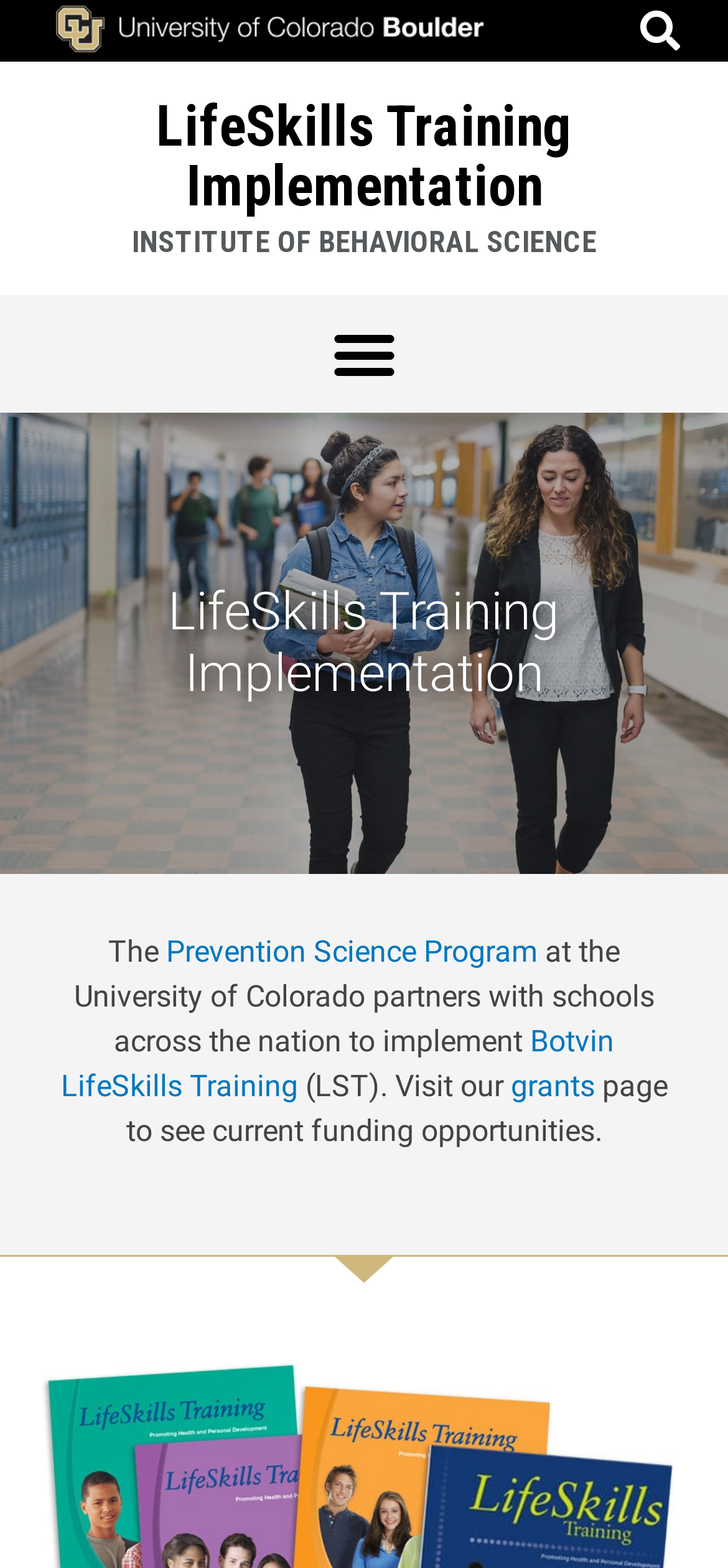What is the purpose of the button at the top right corner?
Based on the image, provide your answer in one word or phrase.

Menu Toggle